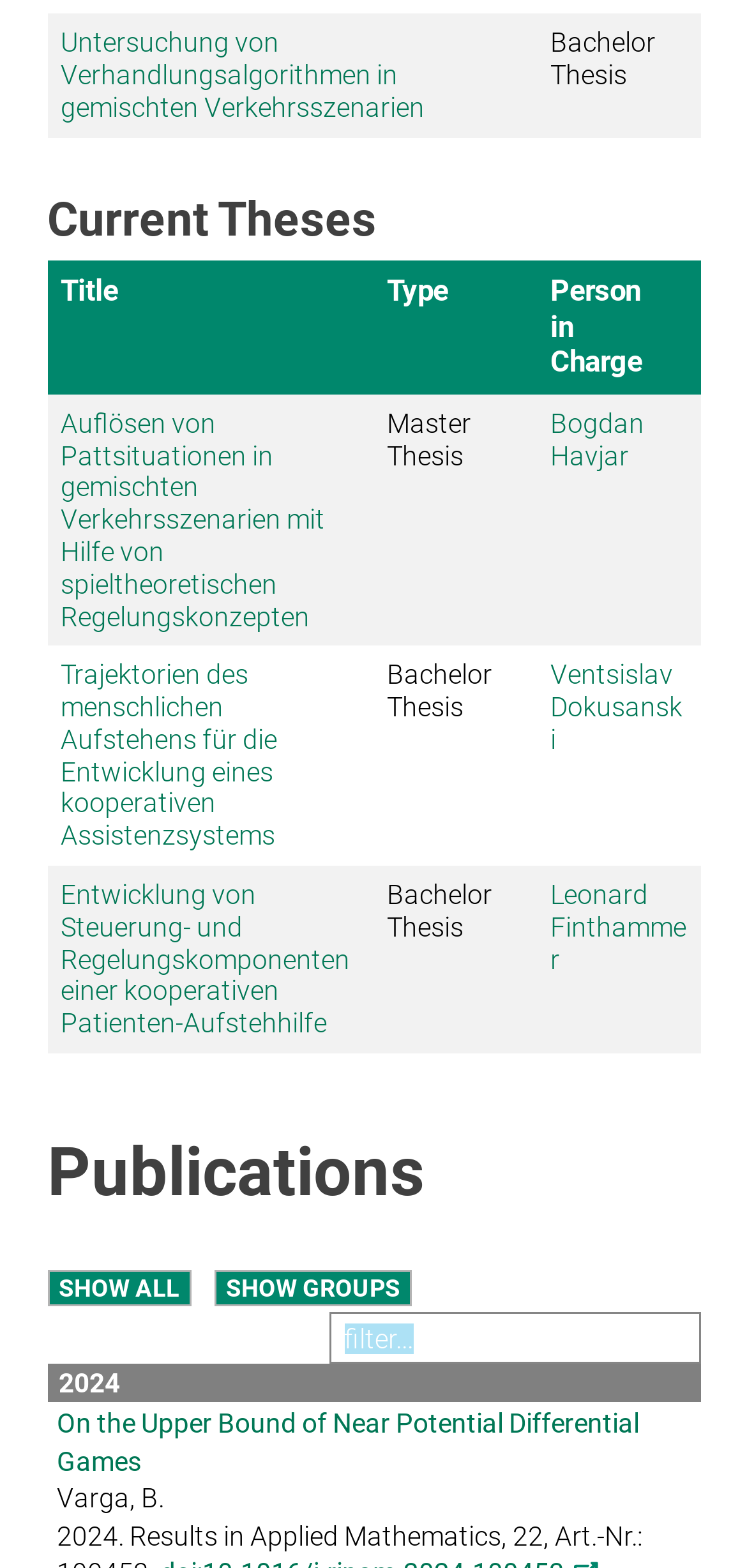Using the given description, provide the bounding box coordinates formatted as (top-left x, top-left y, bottom-right x, bottom-right y), with all values being floating point numbers between 0 and 1. Description: Type

[0.518, 0.175, 0.656, 0.198]